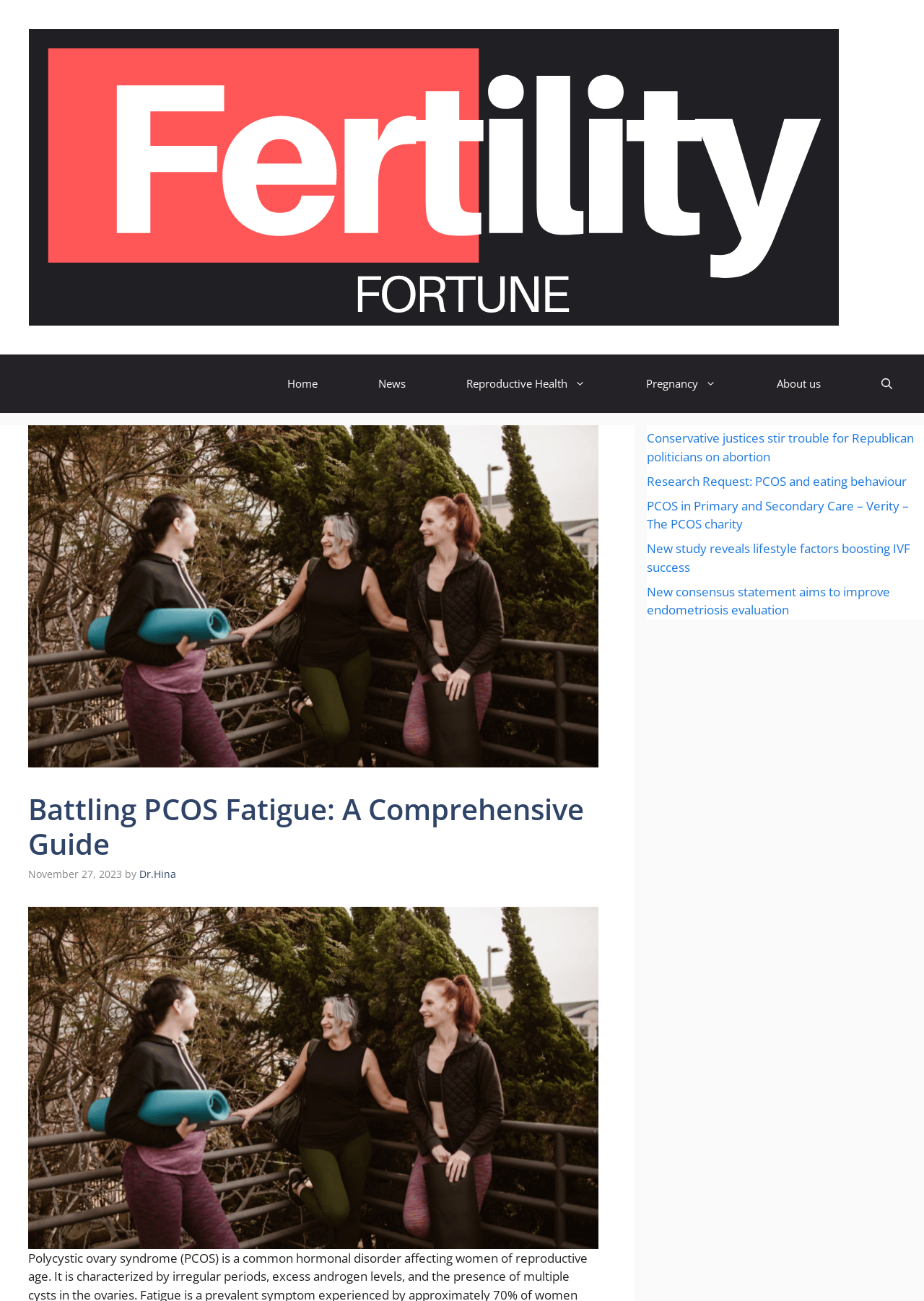Who is the author of the main article?
Please answer the question with as much detail and depth as you can.

The author of the main article can be found by looking at the text following the 'by' keyword, which is 'Dr. Hina'.